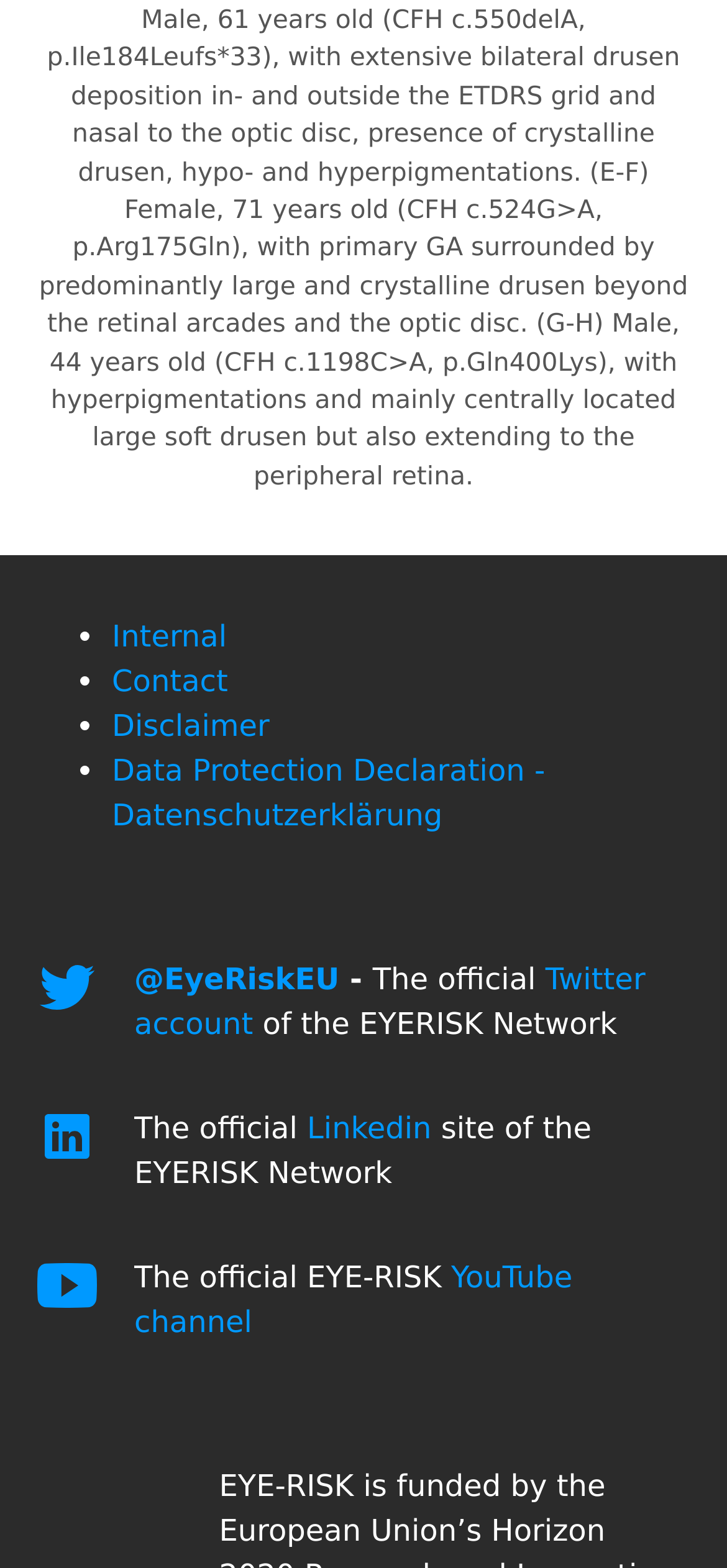Find the bounding box coordinates of the clickable region needed to perform the following instruction: "Watch YouTube channel". The coordinates should be provided as four float numbers between 0 and 1, i.e., [left, top, right, bottom].

[0.185, 0.803, 0.787, 0.854]